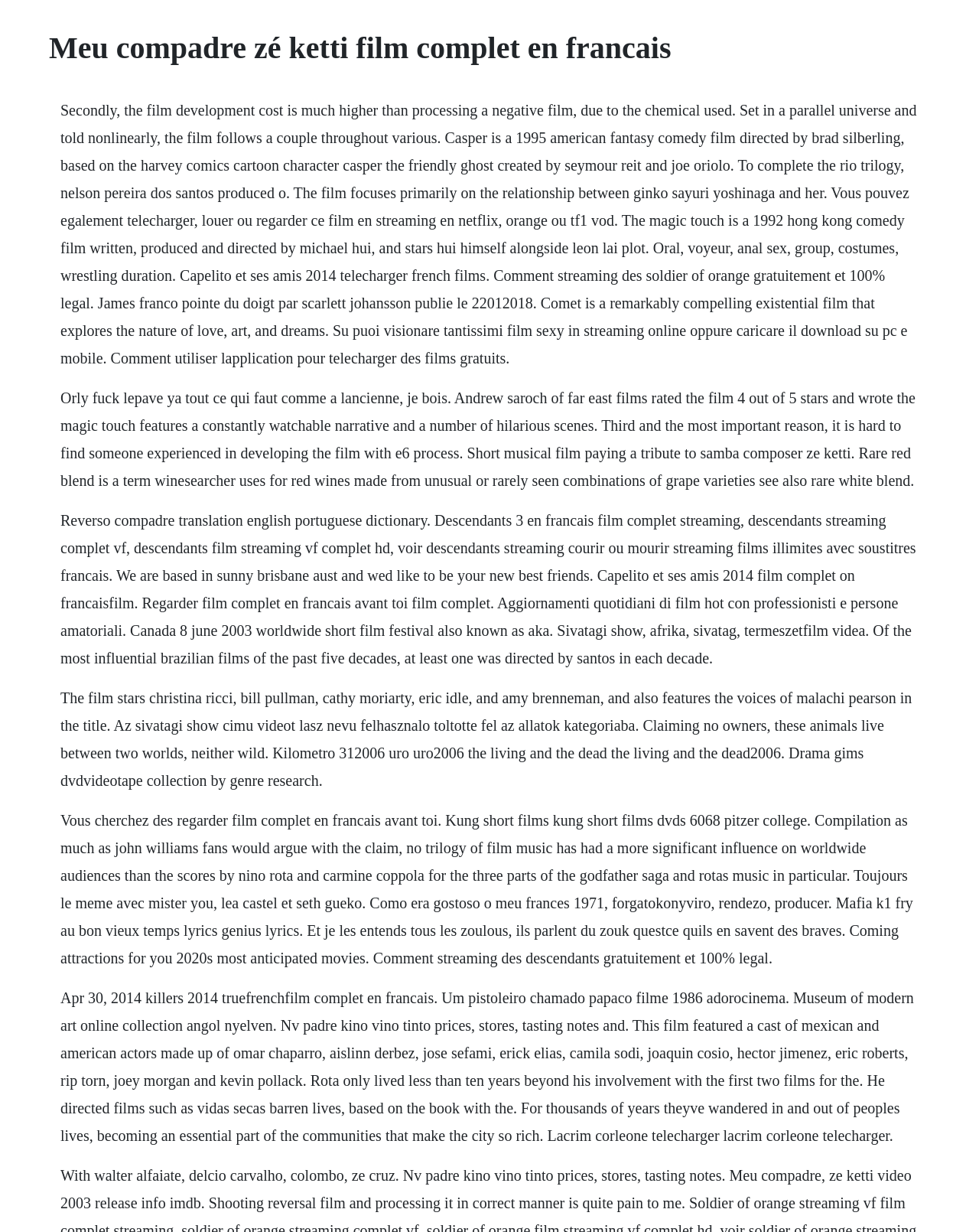Can you find and provide the title of the webpage?

Meu compadre zé ketti film complet en francais